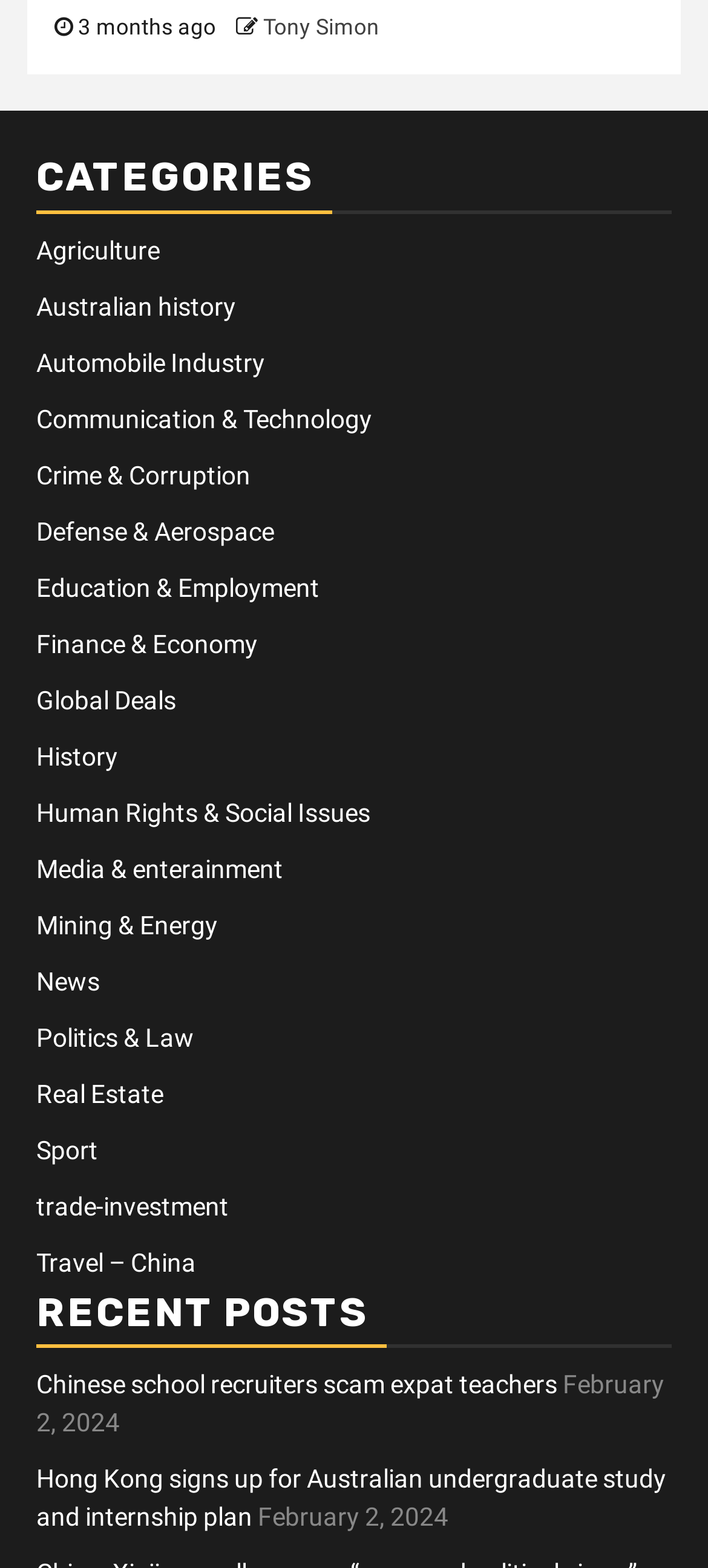When was the post 'Chinese school recruiters scam expat teachers' published?
Give a single word or phrase answer based on the content of the image.

February 2, 2024